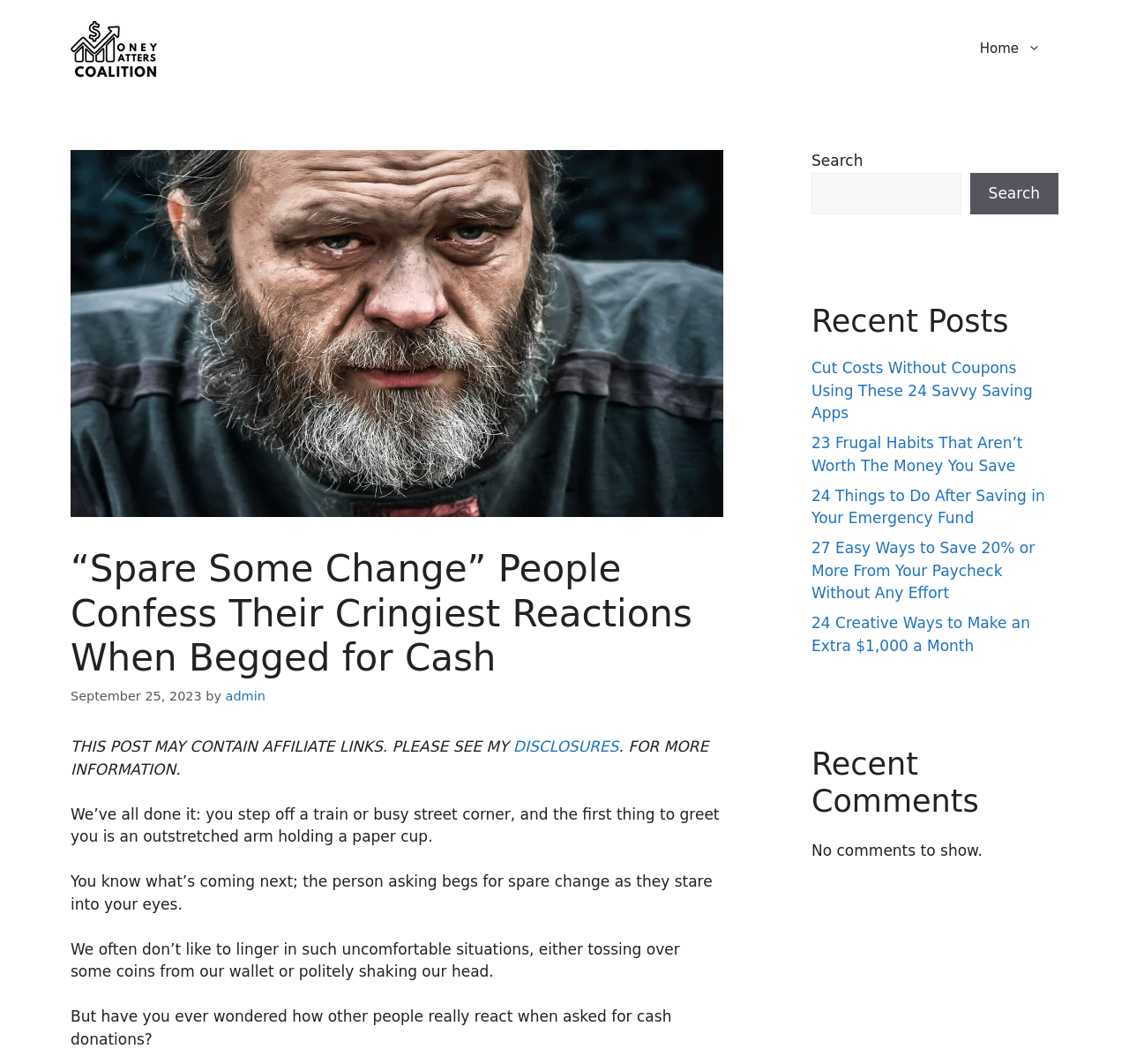Please extract and provide the main headline of the webpage.

“Spare Some Change” People Confess Their Cringiest Reactions When Begged for Cash